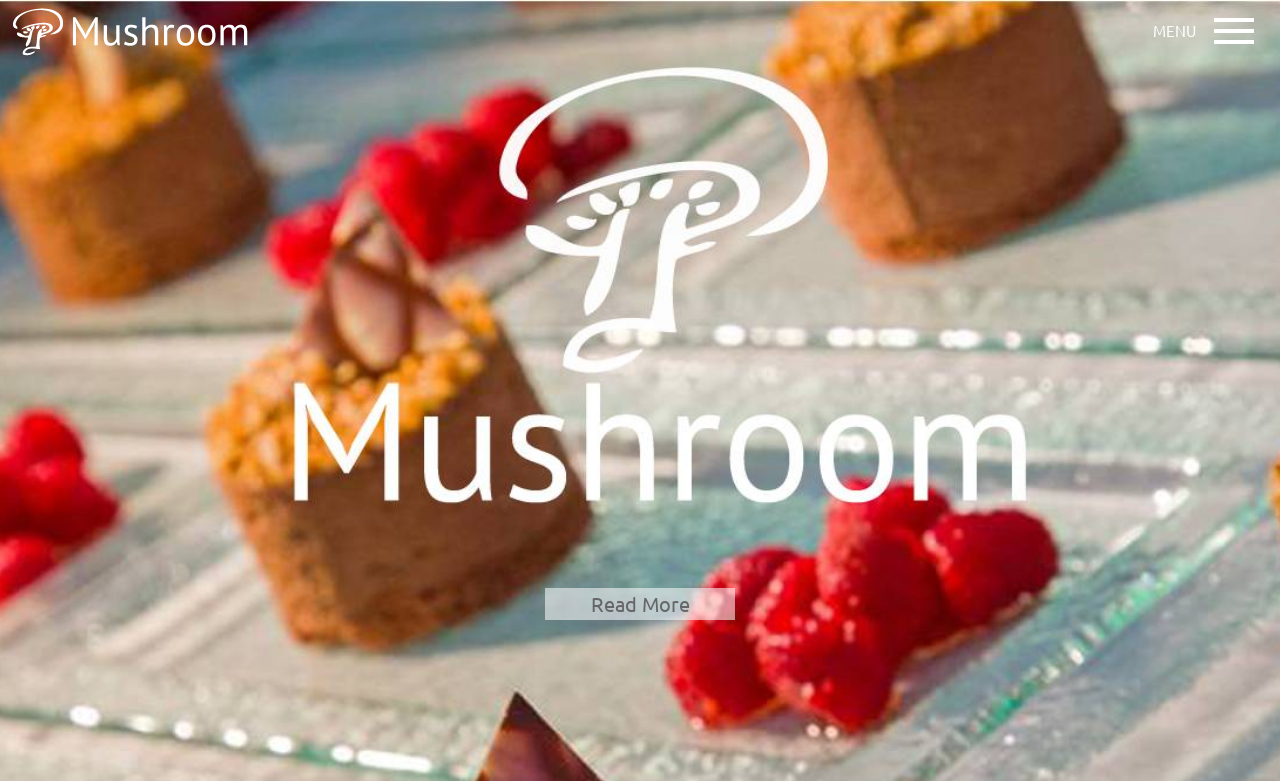Please find the bounding box coordinates in the format (top-left x, top-left y, bottom-right x, bottom-right y) for the given element description. Ensure the coordinates are floating point numbers between 0 and 1. Description: Read More

[0.426, 0.753, 0.574, 0.794]